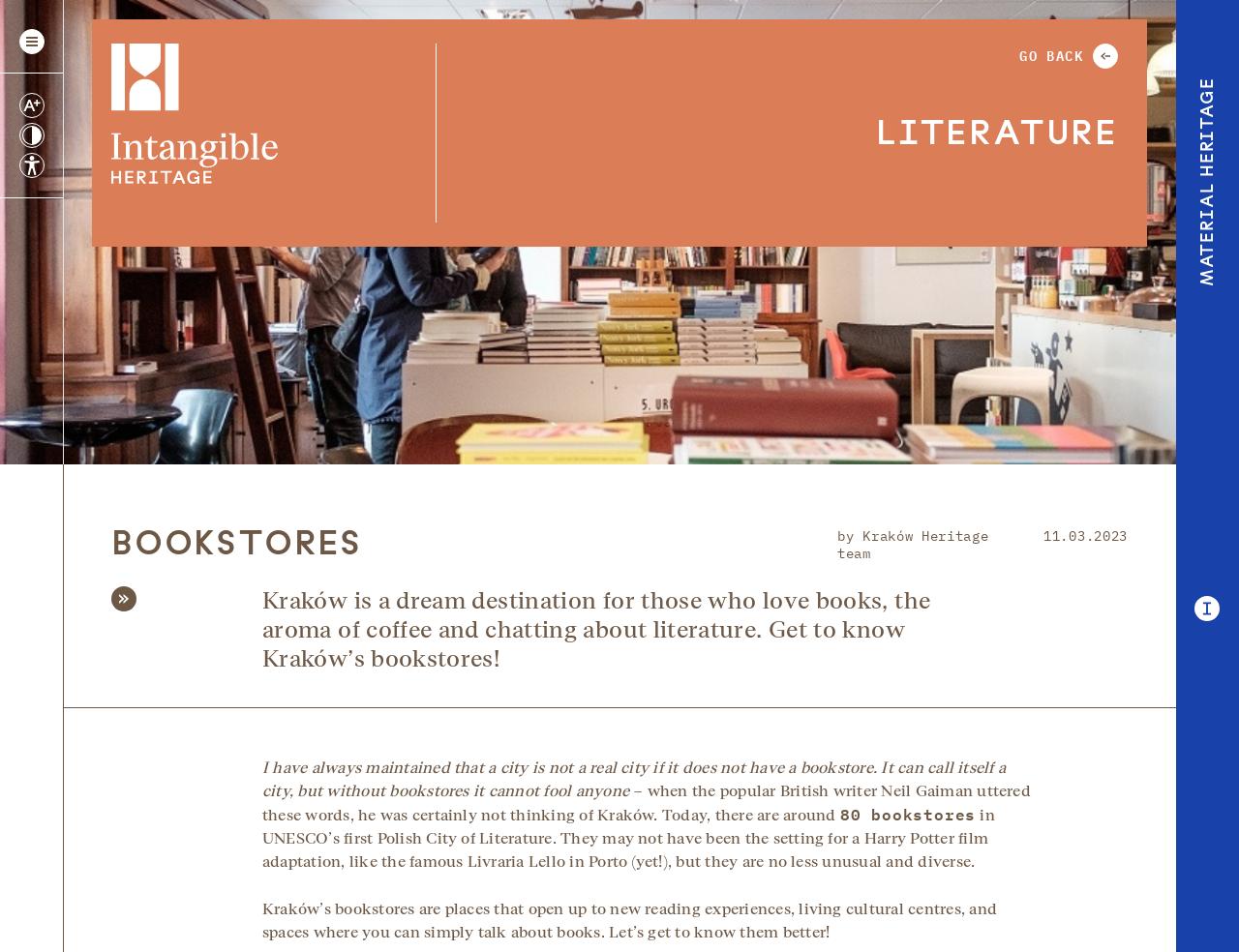Give the bounding box coordinates for this UI element: "Go back". The coordinates should be four float numbers between 0 and 1, arranged as [left, top, right, bottom].

[0.823, 0.046, 0.902, 0.072]